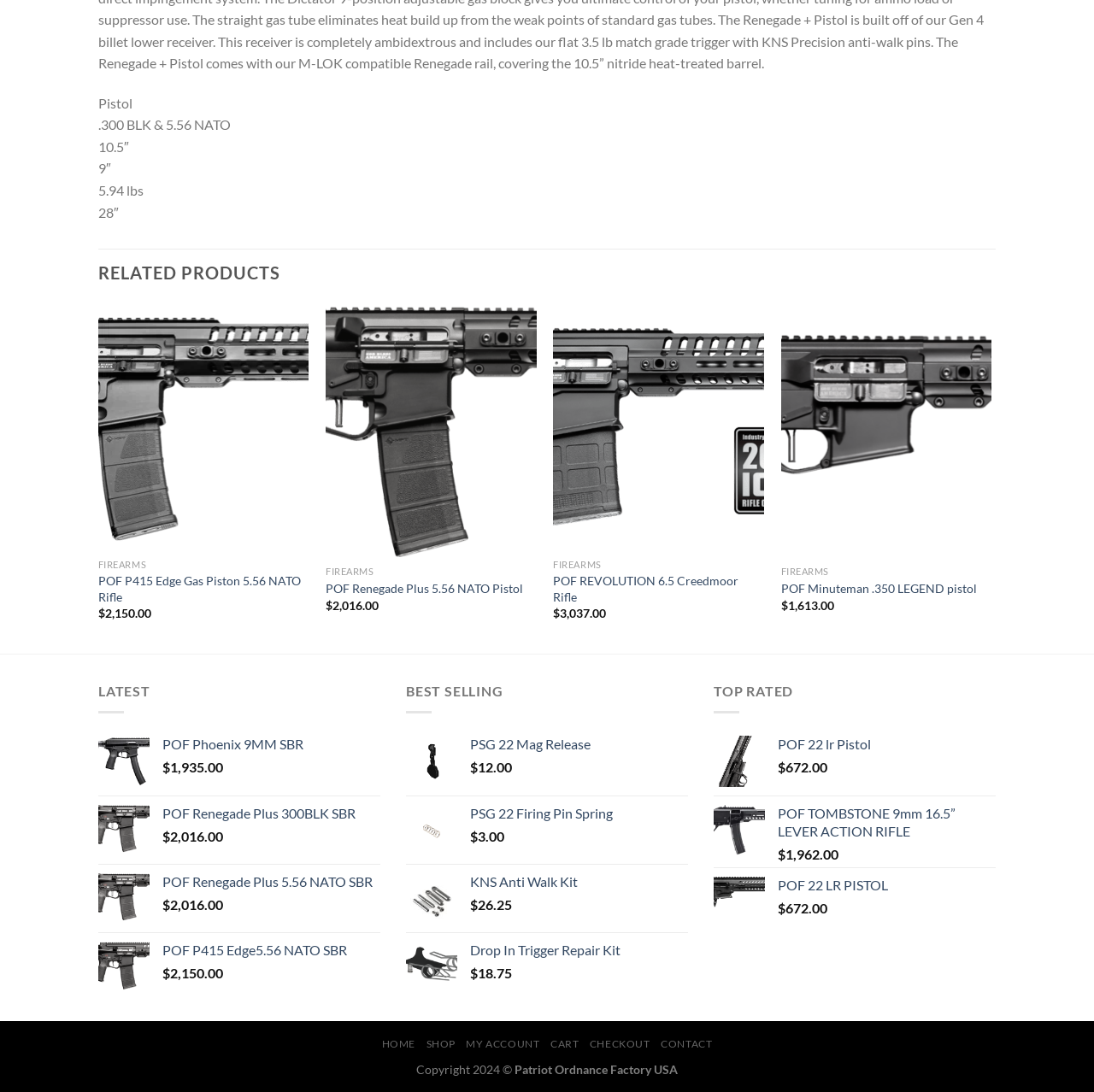Bounding box coordinates should be in the format (top-left x, top-left y, bottom-right x, bottom-right y) and all values should be floating point numbers between 0 and 1. Determine the bounding box coordinate for the UI element described as: parent_node: Add to wishlist aria-label="Next"

[0.894, 0.277, 0.917, 0.597]